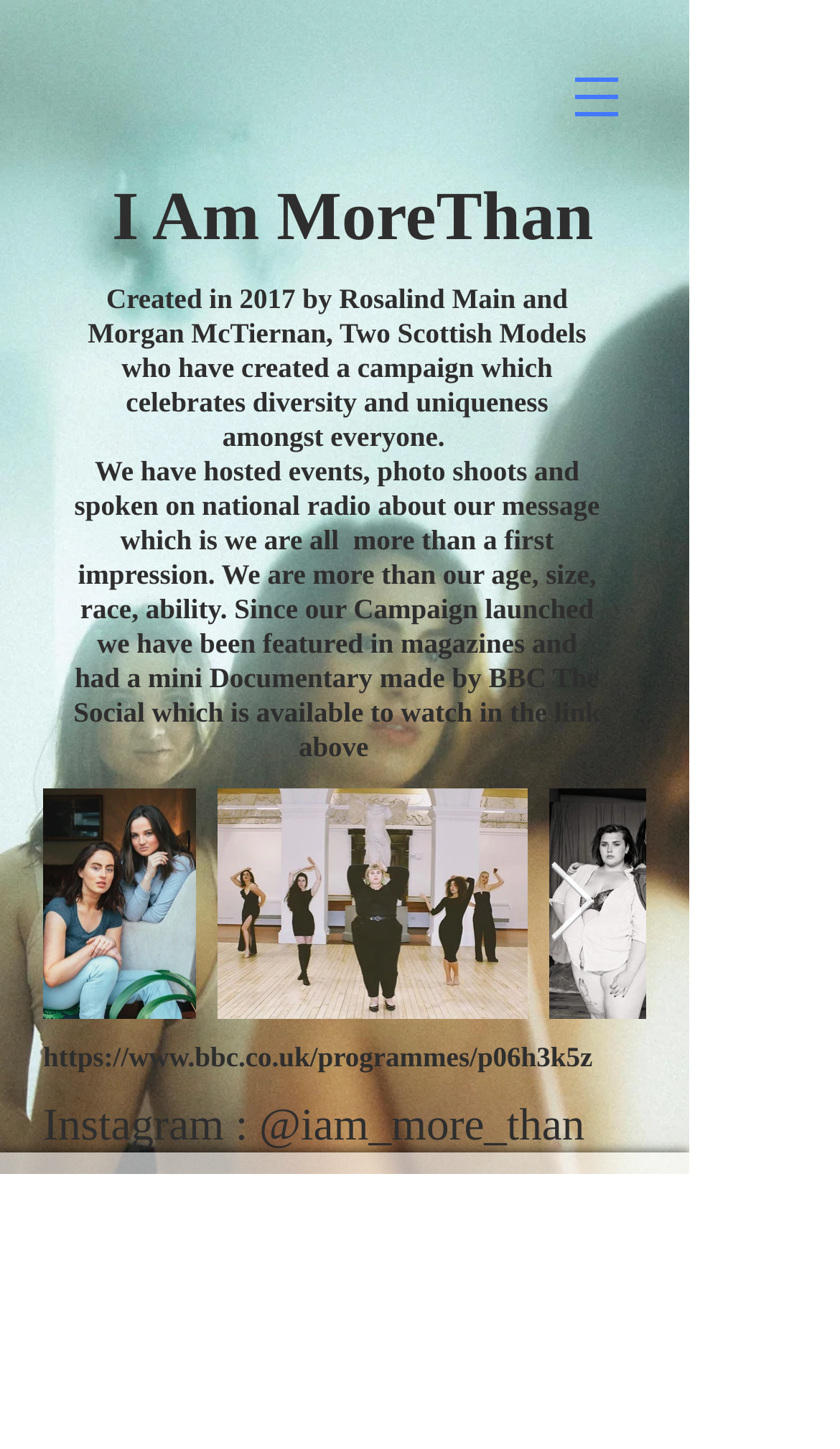Describe all the significant parts and information present on the webpage.

The webpage is about the "I Am More Than" campaign, which celebrates diversity and uniqueness amongst everyone. At the top, there is a navigation menu labeled "Site" with a button that has a popup menu. The navigation menu is located near the top right corner of the page.

Below the navigation menu, there is a main section that takes up most of the page. It starts with a large heading that reads "I Am MoreThan" followed by a link with the same text. 

Underneath the heading, there is a paragraph of text that explains the campaign's purpose and its achievements, including hosting events, photo shoots, and speaking on national radio. The text also mentions that the campaign has been featured in magazines and has a mini documentary made by BBC The Social.

Below the paragraph, there are three buttons lined up horizontally, each with an image. These buttons are located near the middle of the page. 

Further down, there is another button labeled "Next Item" with an image, located near the bottom right corner of the page.

The page also has two links, one to a BBC programme and another to the campaign's Instagram page, both located near the bottom of the page. The links are labeled with headings that describe their destinations.